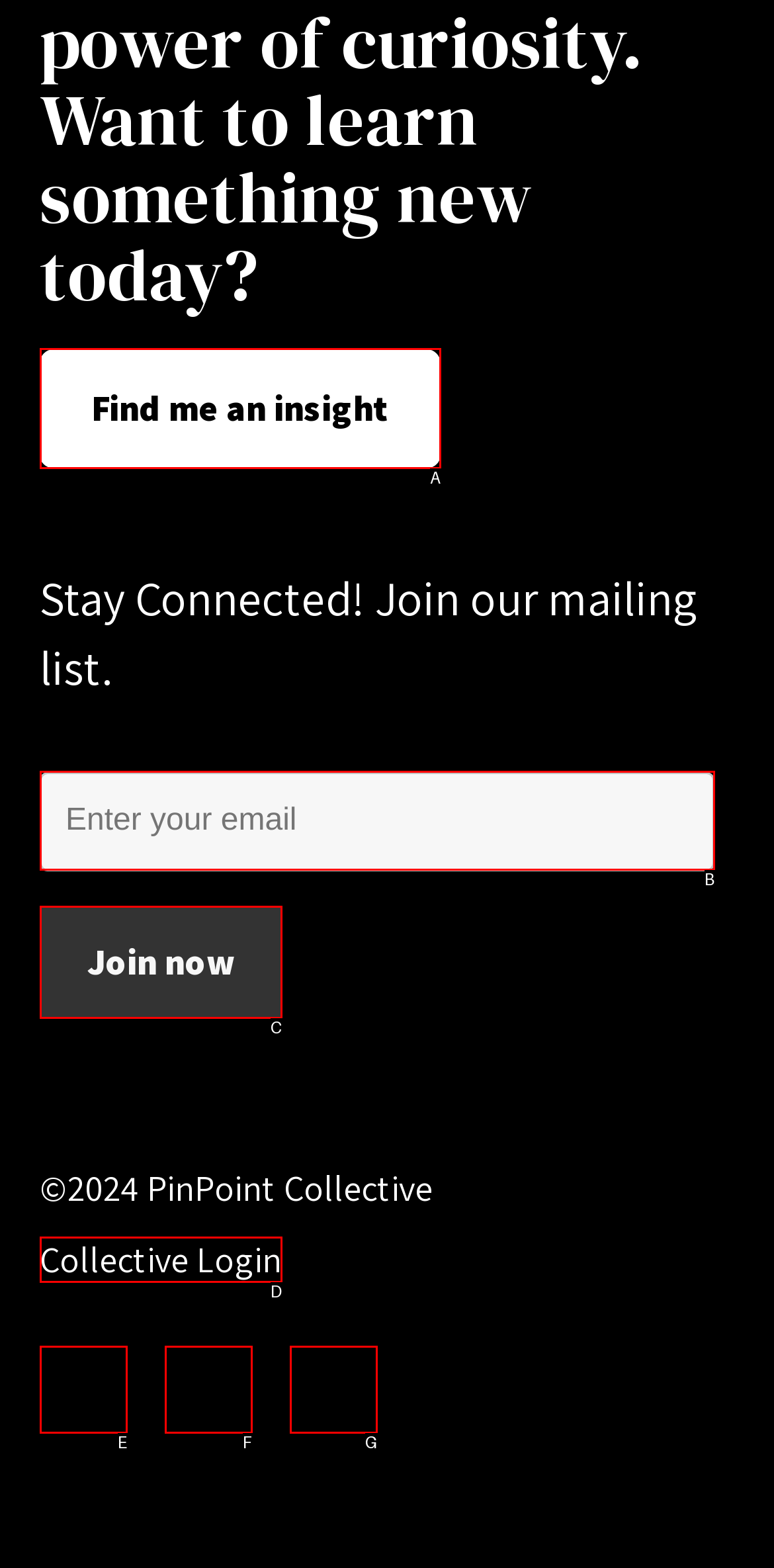Identify the UI element that corresponds to this description: Facebook
Respond with the letter of the correct option.

F